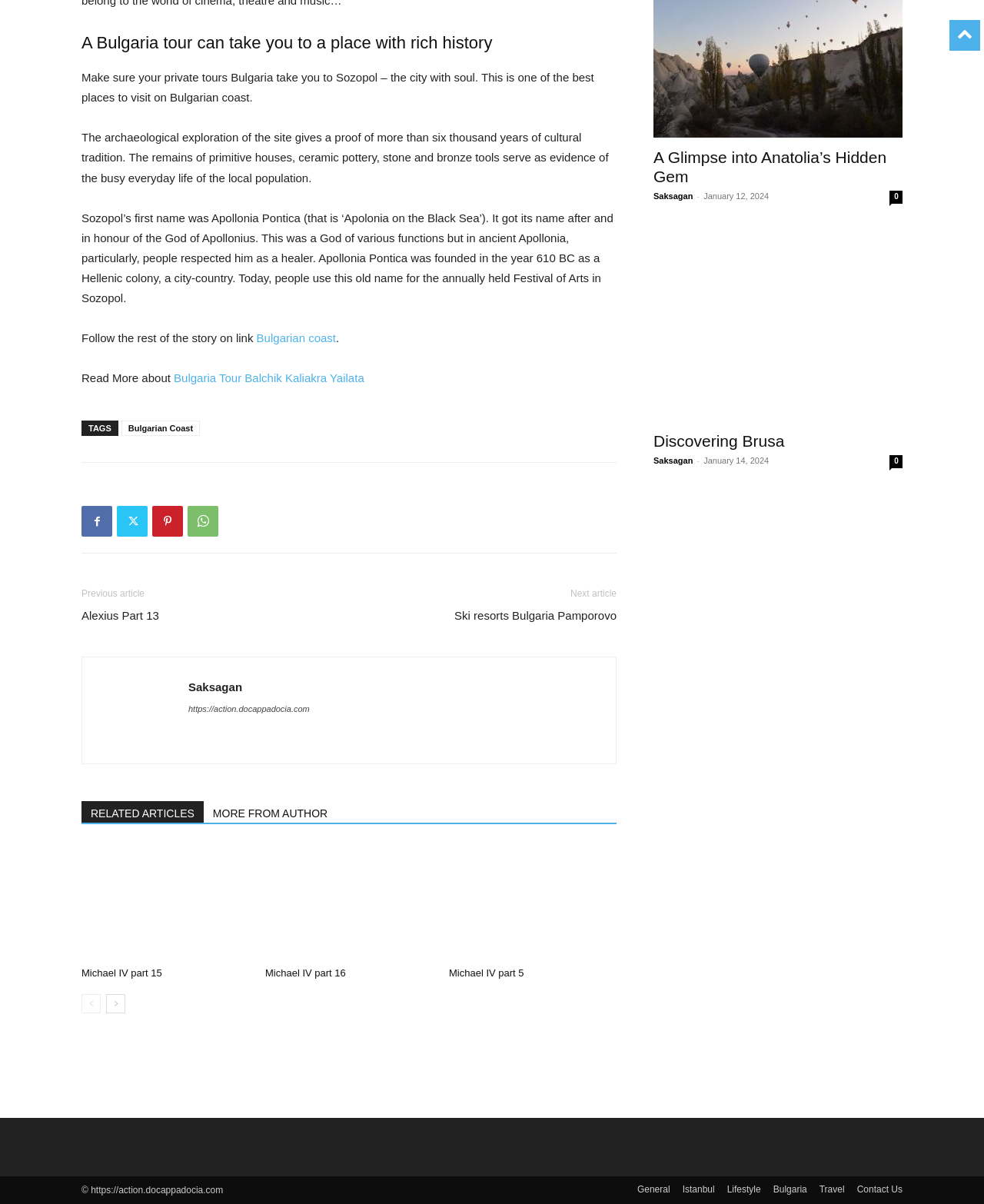What is the name of the link that opens in a new tab?
Please answer the question with a single word or phrase, referencing the image.

Bulgarian coast